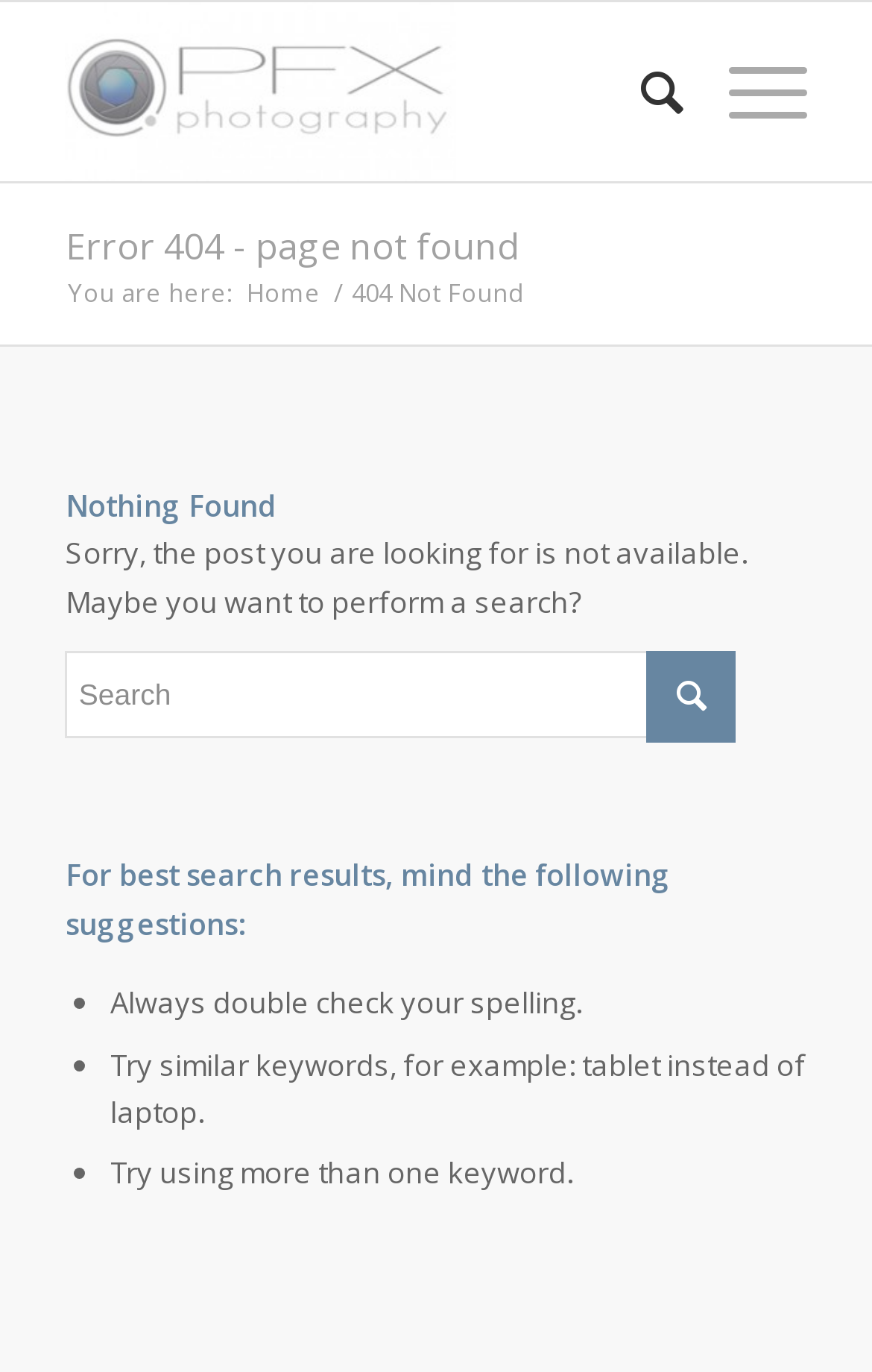Explain the features and main sections of the webpage comprehensively.

The webpage is a 404 error page from PFX Photo. At the top, there is a layout table with a link to "PFX Photo" that contains an image with the same name. To the right of this link, there are two more links, "Search" and "Menu". 

Below the top section, there is a heading that reads "Error 404 - page not found". Underneath this heading, there is a section that displays the current location, with a link to "Home" and a text that says "404 Not Found". 

The main content of the page is divided into several sections. The first section has a text that says "Nothing Found". The second section has a paragraph of text that apologizes for the missing post and suggests performing a search. 

Below this paragraph, there is a search bar with a button and a text box. The search bar is accompanied by a text that provides suggestions for improving search results. These suggestions are presented in a list with three bullet points, each with a brief tip on how to refine the search.